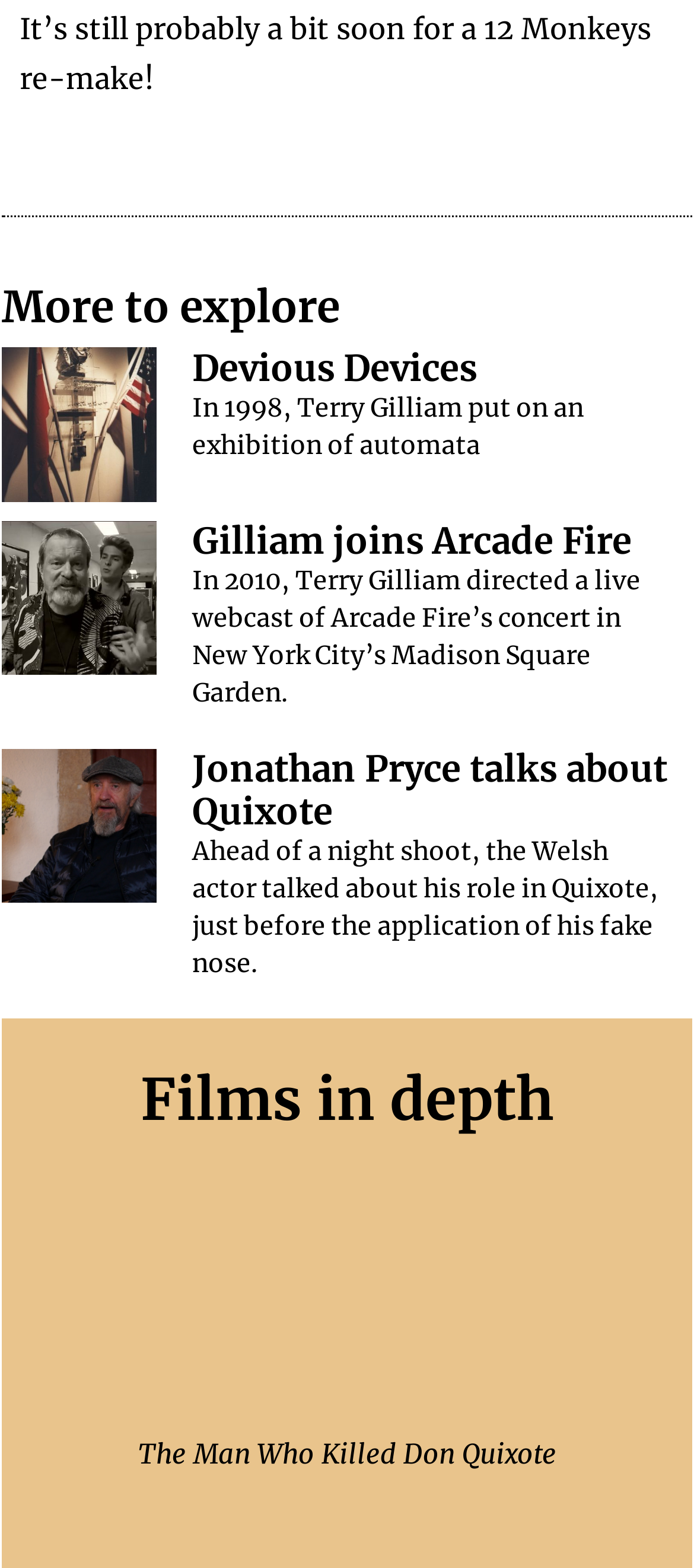Please provide the bounding box coordinates in the format (top-left x, top-left y, bottom-right x, bottom-right y). Remember, all values are floating point numbers between 0 and 1. What is the bounding box coordinate of the region described as: Jonathan Pryce talks about Quixote

[0.277, 0.476, 0.961, 0.532]